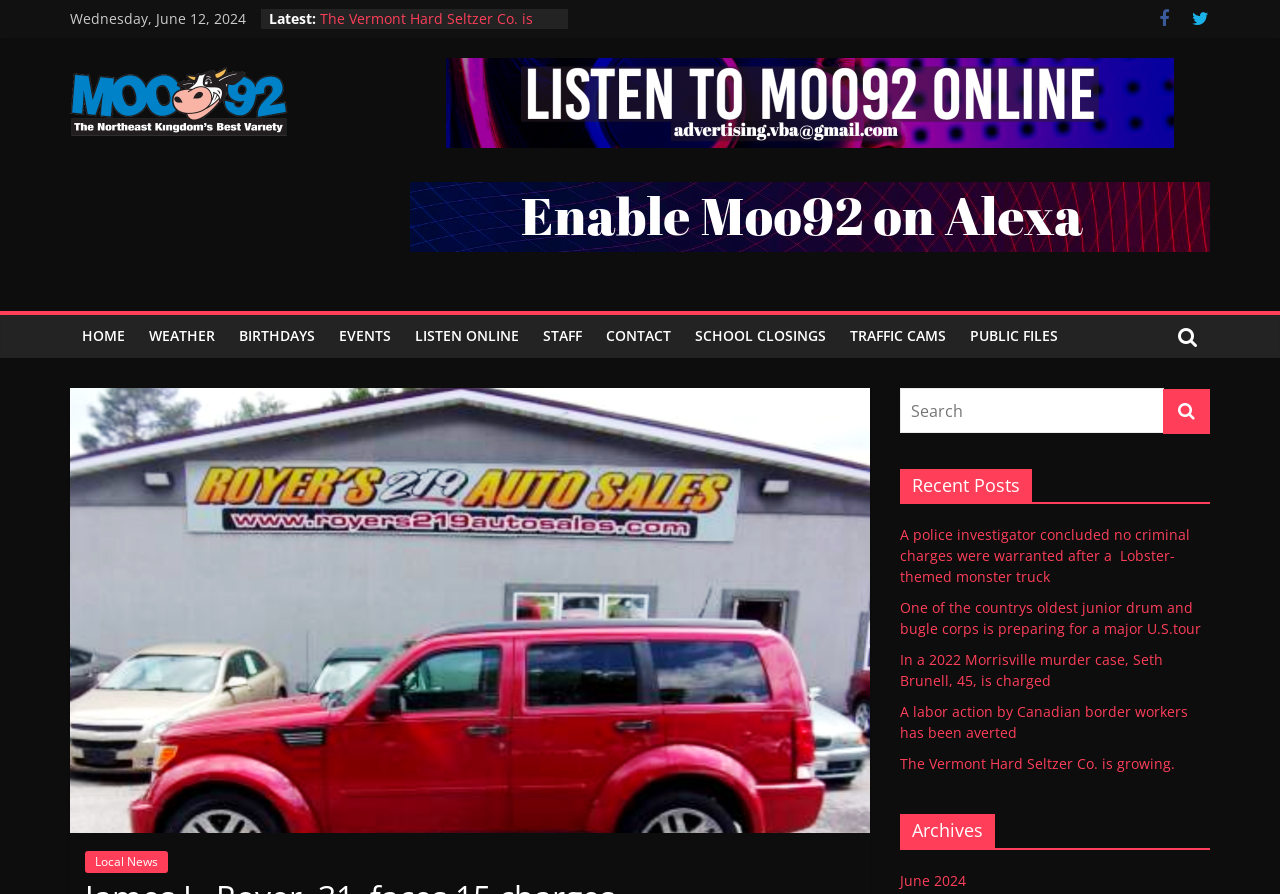What is the date displayed at the top of the page?
Analyze the image and provide a thorough answer to the question.

I found the date 'Wednesday, June 12, 2024' at the top of the page, which is displayed as a static text element.